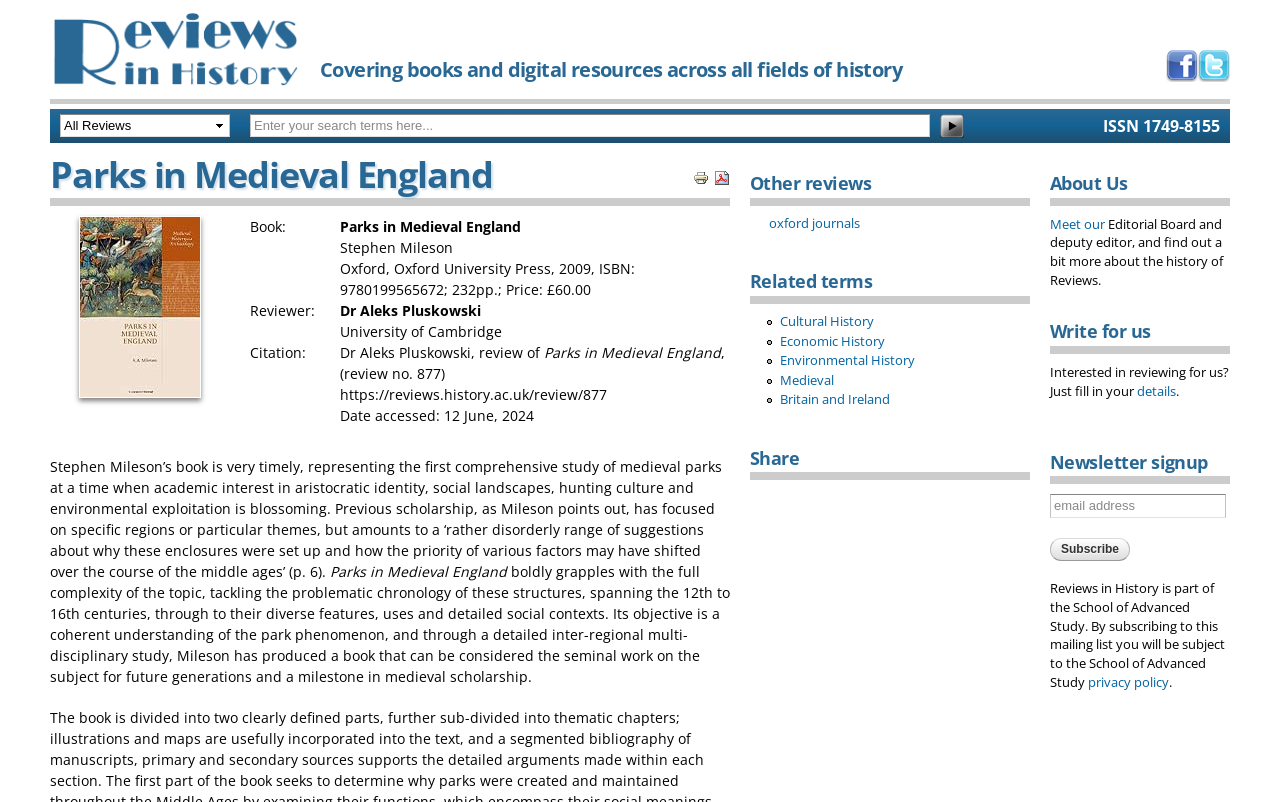Determine the coordinates of the bounding box that should be clicked to complete the instruction: "Read the 'ROLE PLAY – LEARN HOW TO ROLE PLAY EFFECTIVELY' article". The coordinates should be represented by four float numbers between 0 and 1: [left, top, right, bottom].

None